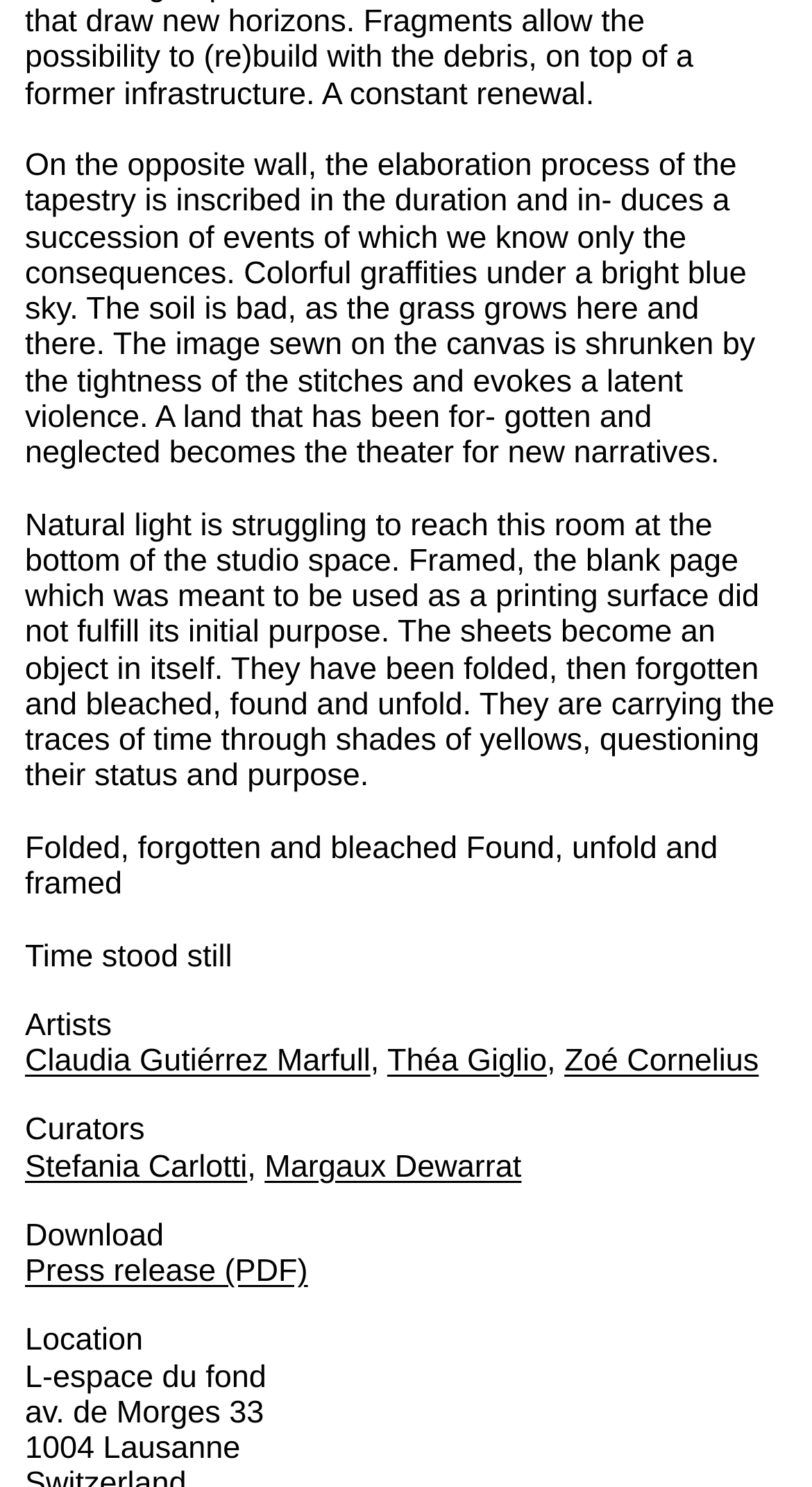What is the location of the exhibition?
Look at the screenshot and give a one-word or phrase answer.

L-espace du fond, av. de Morges 33, 1004 Lausanne